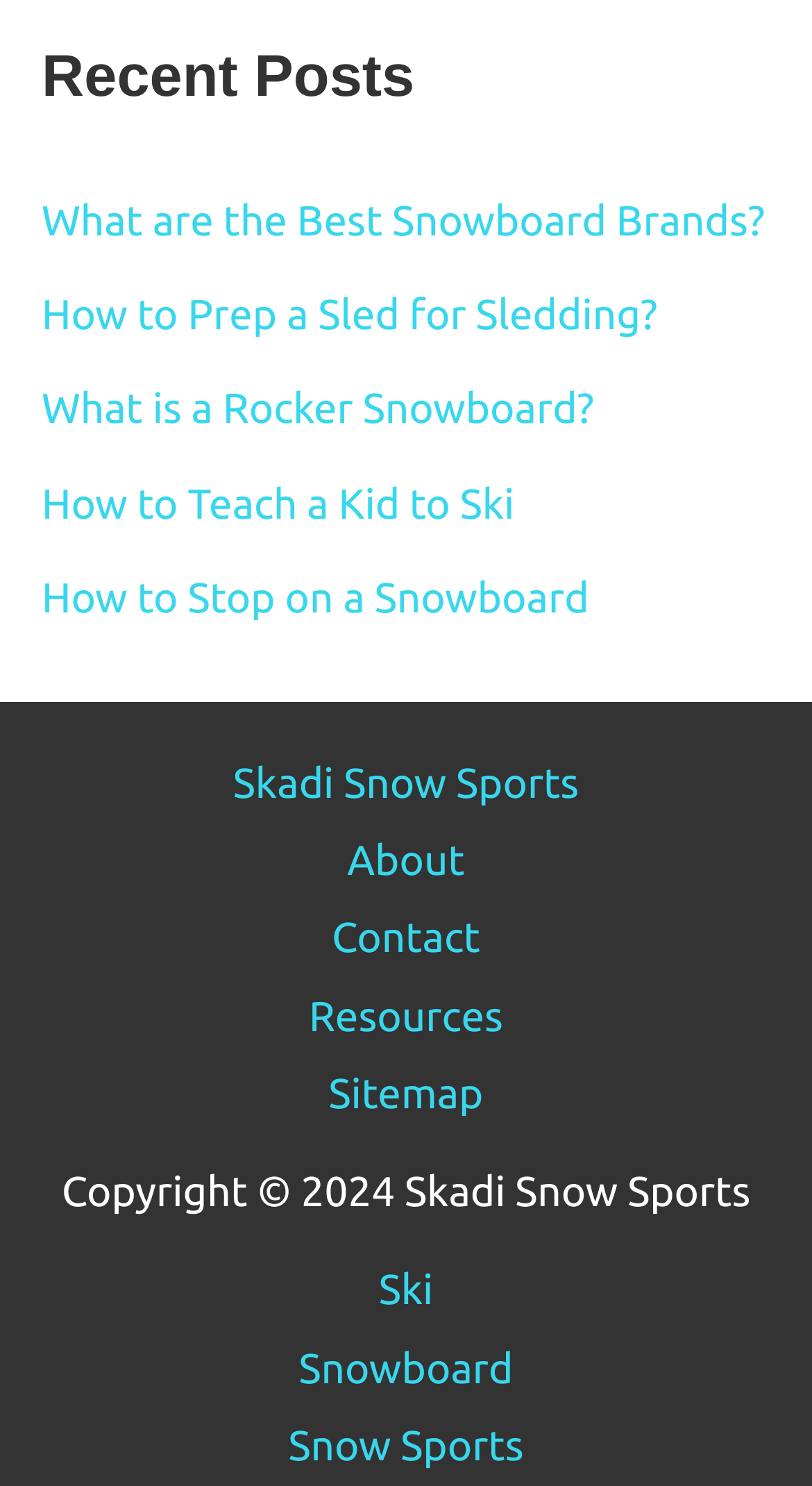Identify the bounding box coordinates of the section to be clicked to complete the task described by the following instruction: "Learn about snowboarding". The coordinates should be four float numbers between 0 and 1, formatted as [left, top, right, bottom].

[0.368, 0.904, 0.632, 0.936]